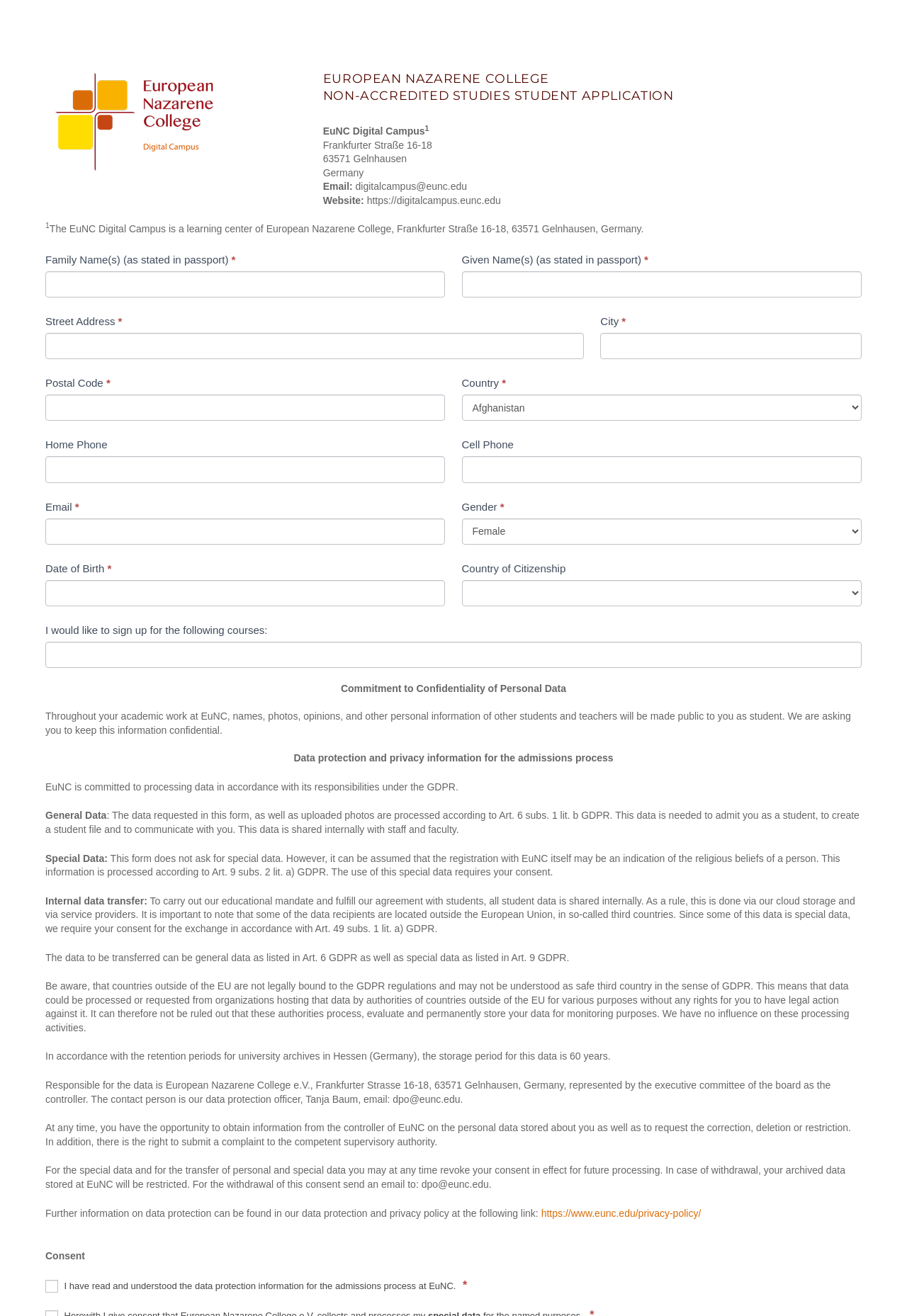Determine the bounding box coordinates of the element's region needed to click to follow the instruction: "Click the link to view privacy policy". Provide these coordinates as four float numbers between 0 and 1, formatted as [left, top, right, bottom].

[0.597, 0.917, 0.773, 0.926]